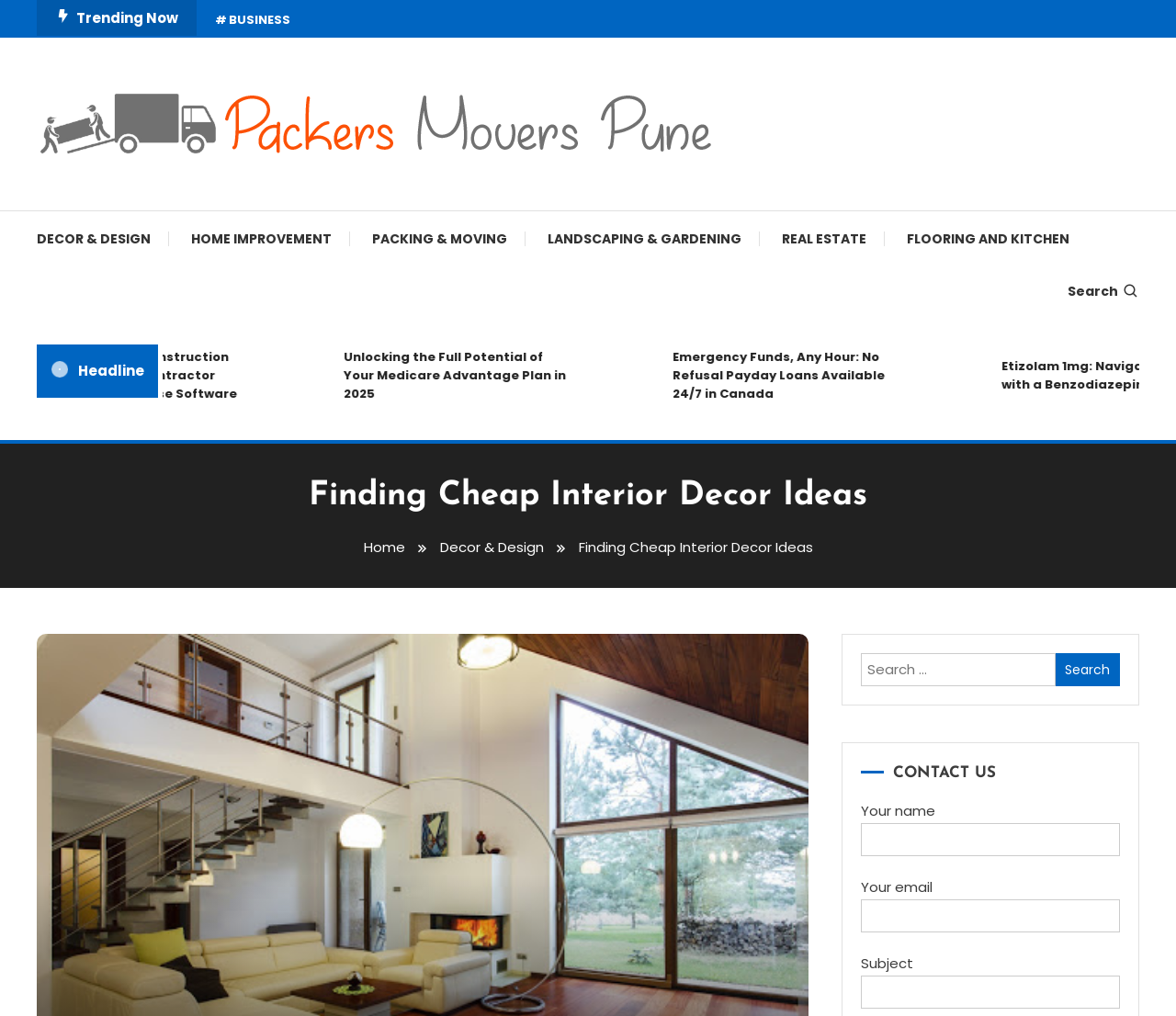Extract the main heading from the webpage content.

Finding Cheap Interior Decor Ideas